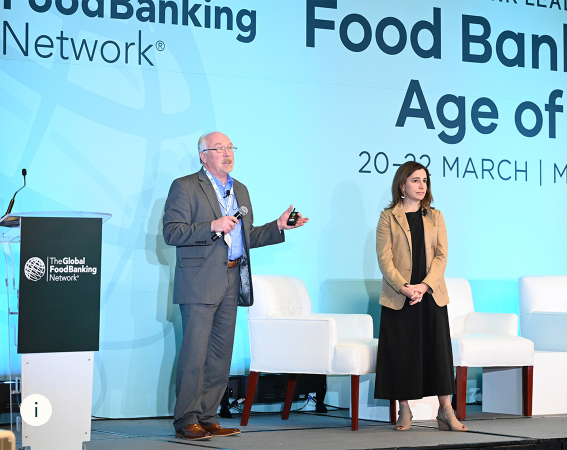Describe the image with as much detail as possible.

In this image, Doug O'Brien, the Vice President of Programs at The Global FoodBanking Network, is seen delivering a presentation alongside Emily Leib, the Faculty Director of Harvard Law School's Food Law and Policy Clinic. Both speakers are engaged in discussions related to food donation policies and their impact on addressing global hunger and food waste. The backdrop features the branding of the Global FoodBanking Network, emphasizing the theme of the event: "Food Banking in the Age of..." with dates indicating the event span from March 20 to March 22. This gathering aims to highlight solutions to the issues of food loss and donation, drawing attention to the legal and policy frameworks necessary for effective change.